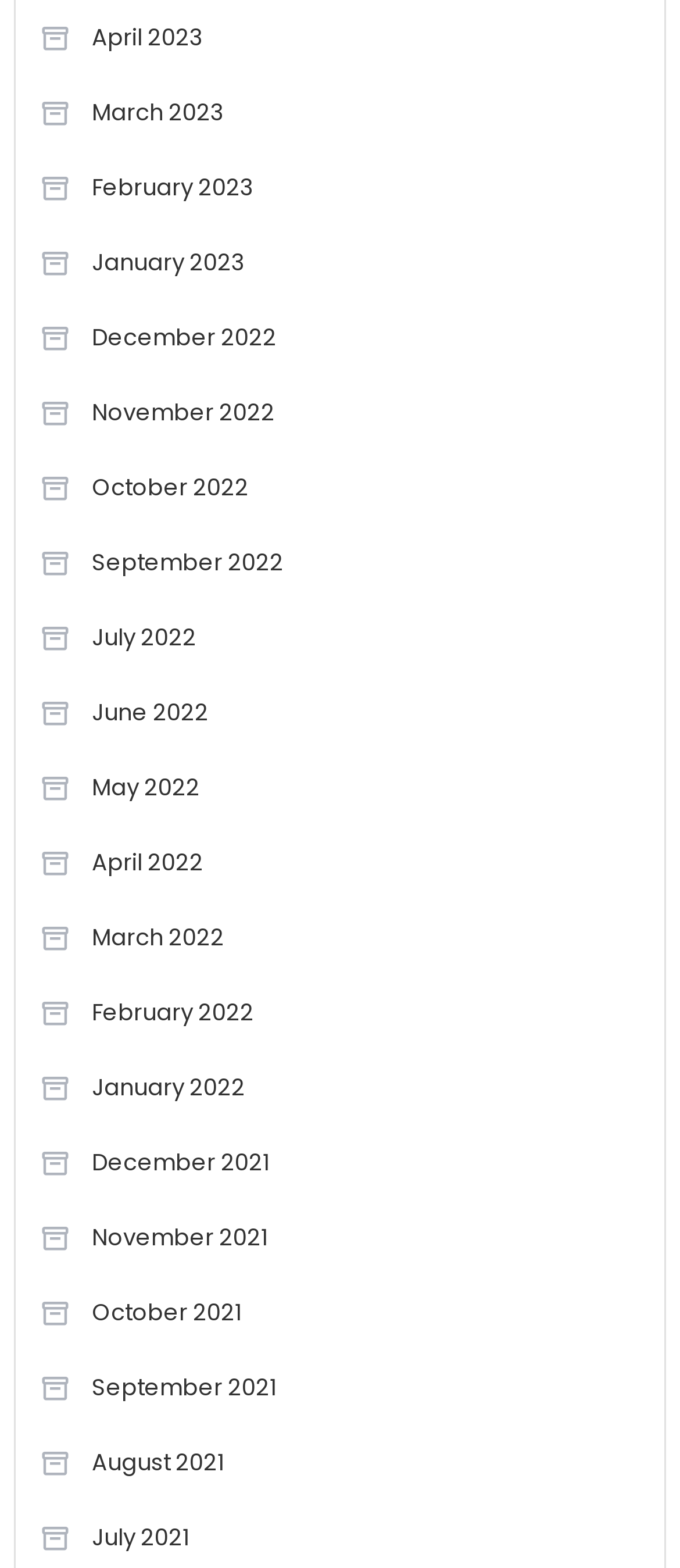Determine the bounding box coordinates of the clickable region to execute the instruction: "View September 2021". The coordinates should be four float numbers between 0 and 1, denoted as [left, top, right, bottom].

[0.058, 0.868, 0.407, 0.903]